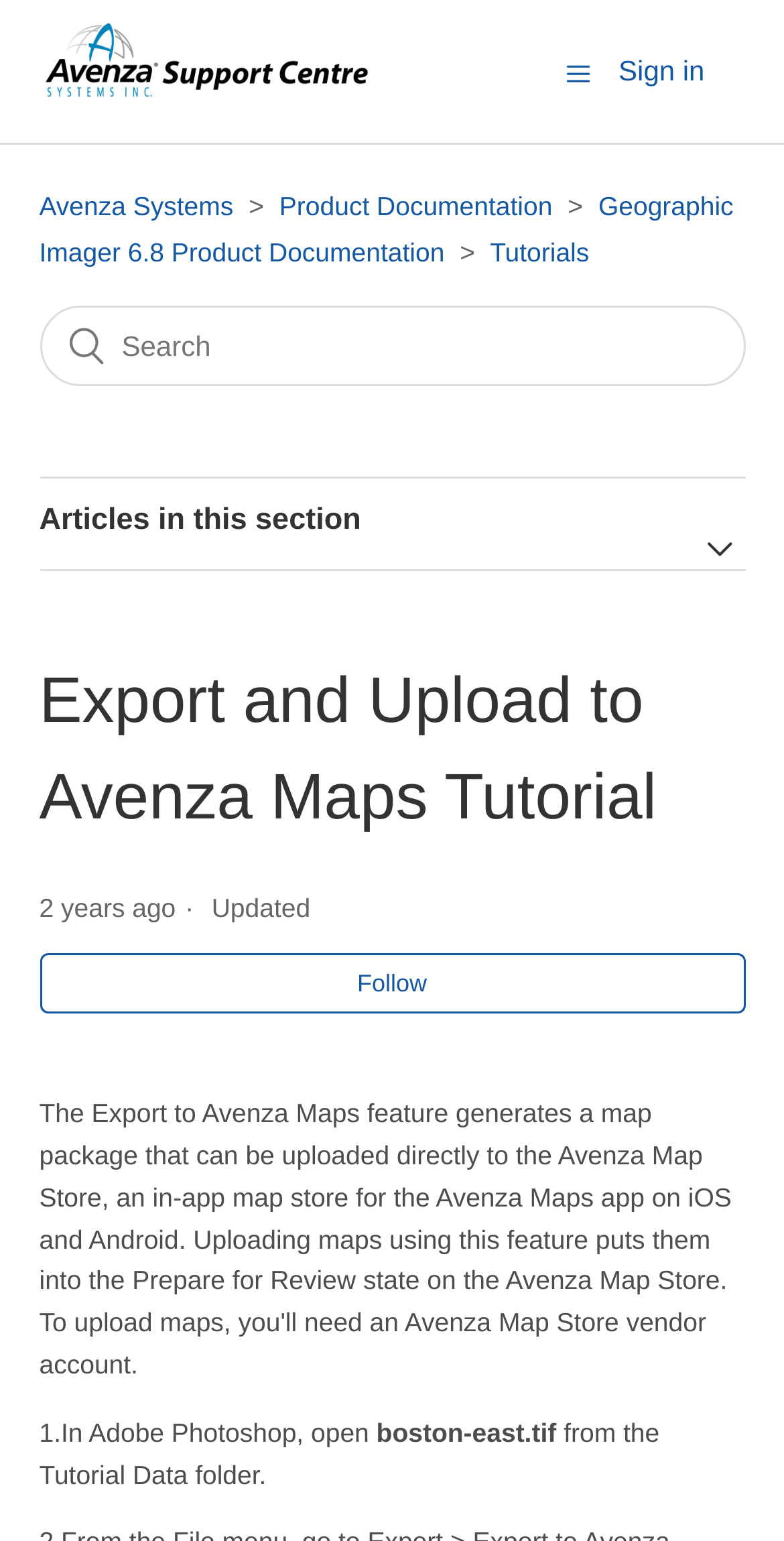Please identify the bounding box coordinates of the element I need to click to follow this instruction: "Toggle navigation menu".

[0.722, 0.029, 0.753, 0.066]